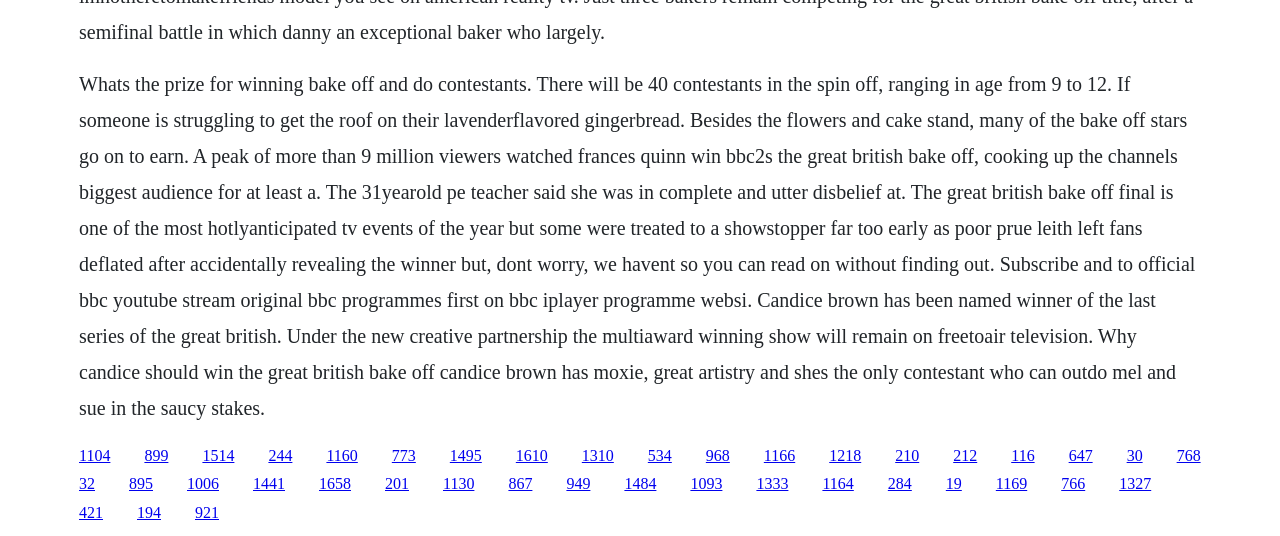Please determine the bounding box coordinates of the area that needs to be clicked to complete this task: 'Follow the link to watch original BBC programmes on BBC iPlayer'. The coordinates must be four float numbers between 0 and 1, formatted as [left, top, right, bottom].

[0.158, 0.833, 0.183, 0.865]